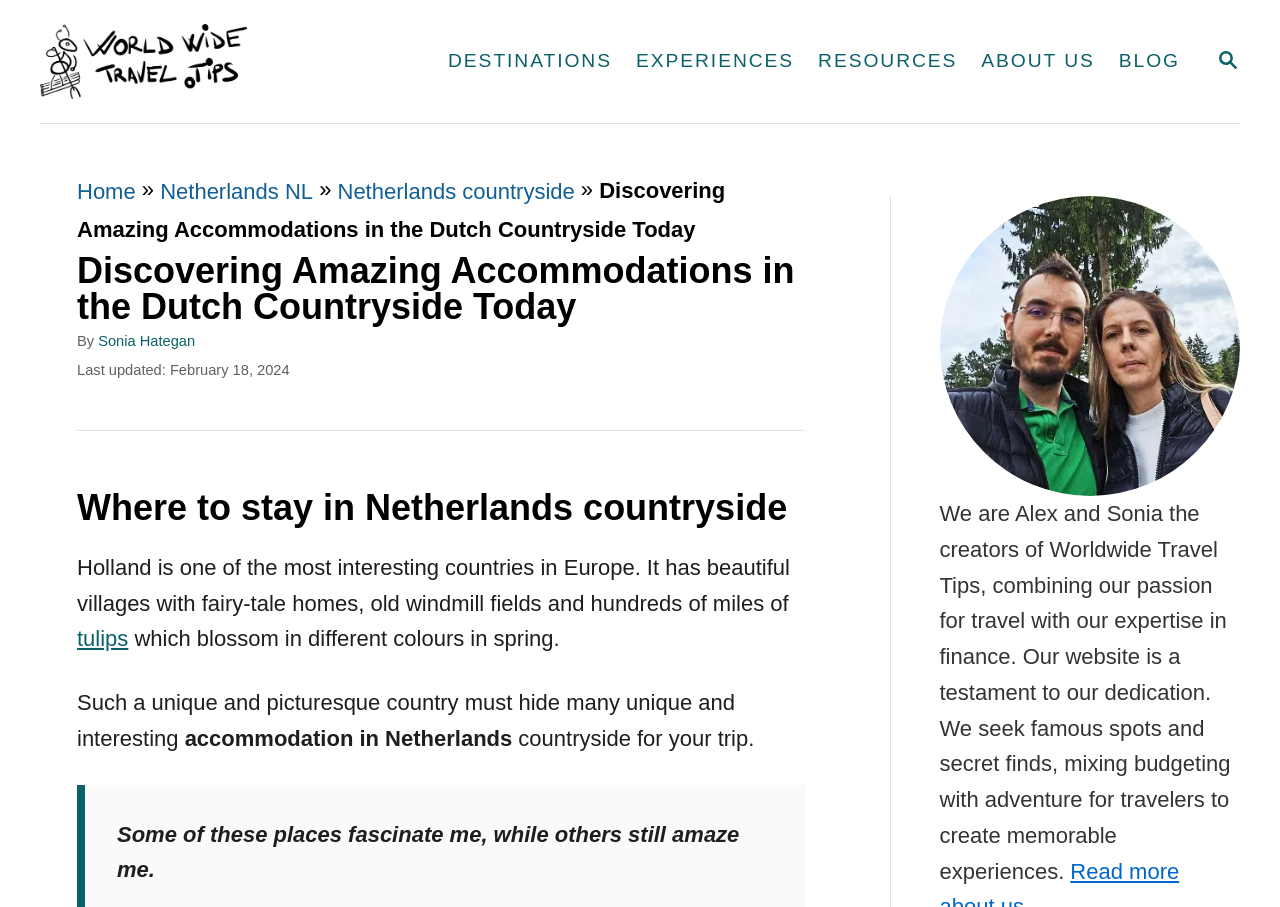Locate the bounding box coordinates of the UI element described by: "Search Magnifying Glass". Provide the coordinates as four float numbers between 0 and 1, formatted as [left, top, right, bottom].

[0.931, 0.039, 0.988, 0.096]